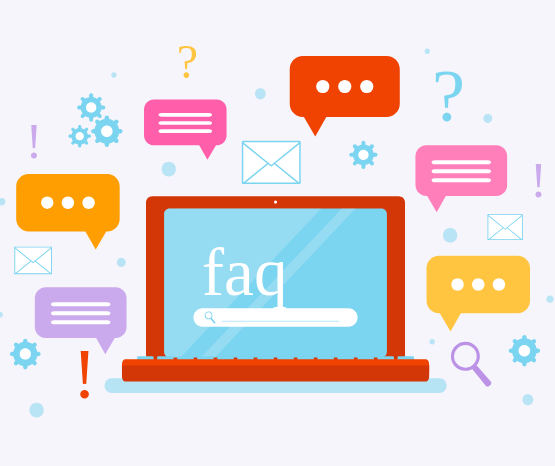What icons are featured in the speech and thought bubbles?
Answer the question with a single word or phrase derived from the image.

Question marks, exclamation points, envelopes